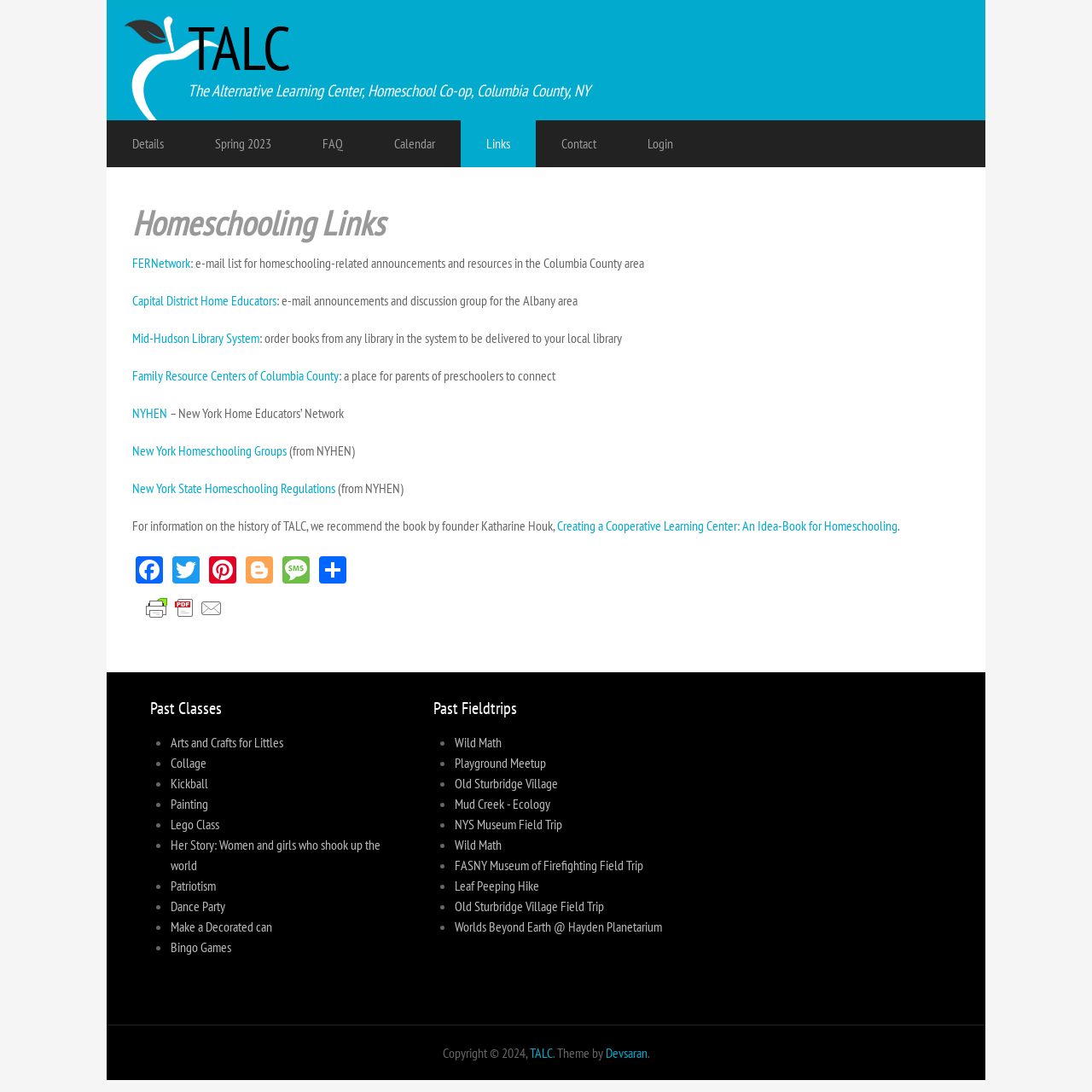What is the purpose of the 'Print Friendly, PDF & Email' link?
Look at the screenshot and provide an in-depth answer.

The purpose of the 'Print Friendly, PDF & Email' link can be inferred from its name and the image adjacent to it, which suggests that it allows users to print or share the content of the webpage in a friendly format.